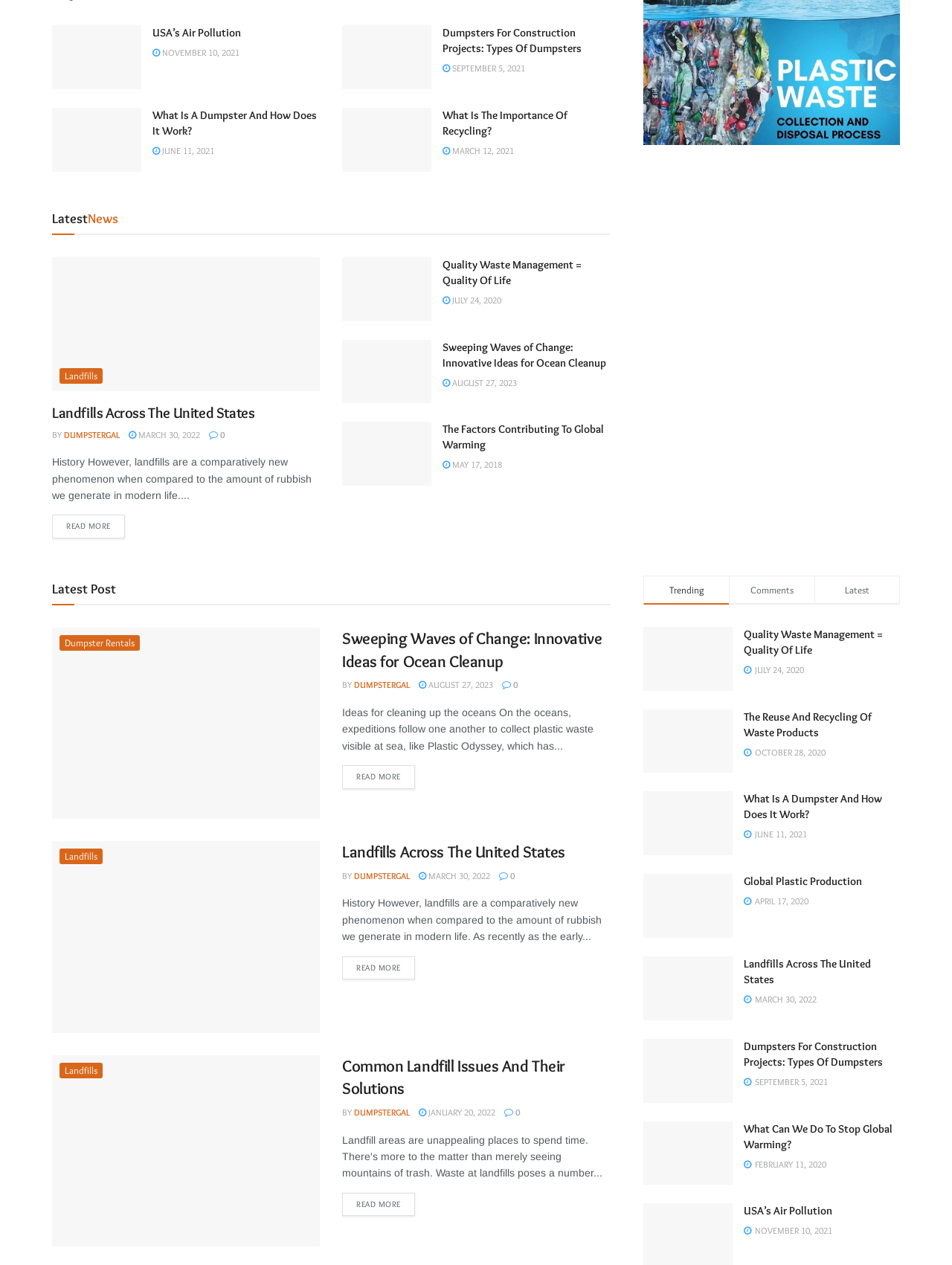Identify the bounding box coordinates for the UI element described as: "parent_node: Landfills".

[0.055, 0.203, 0.336, 0.309]